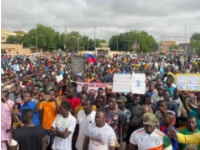What type of event is depicted in the image?
Give a comprehensive and detailed explanation for the question.

The image showcases a large gathering of individuals participating in a protest, which appears to be an organized event, given the dense crowd, signs, flags, and banners, all of which suggest a coordinated effort to express views on a pressing political or social issue.